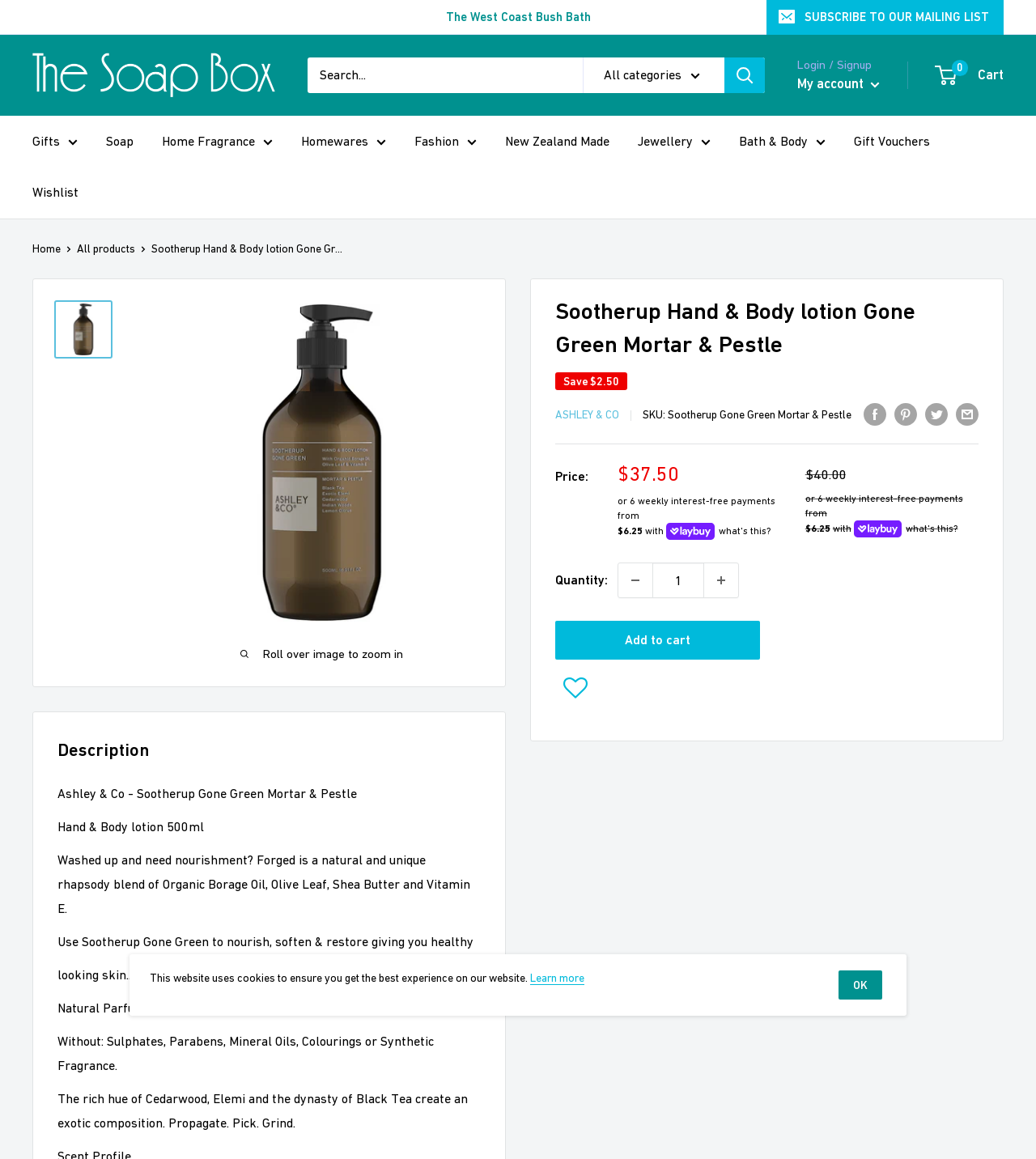Describe all the significant parts and information present on the webpage.

This webpage is an e-commerce product page for Ashley & Co's Sootherup Hand & Body lotion Gone Green Mortar & Pestle. At the top of the page, there is a navigation menu with links to various categories, including Gifts, Soap, Home Fragrance, and more. Below the navigation menu, there is a search bar and a button to subscribe to the mailing list.

On the left side of the page, there is a breadcrumb navigation showing the path from the home page to the current product page. Below the breadcrumb navigation, there is a large image of the product, with a zoom-in feature available on hover. 

To the right of the product image, there is a section with product information, including the product name, price, and a "Save" label indicating a discount. Below this section, there are links to share the product on social media and via email.

Further down the page, there is a table with product details, including the price, quantity, and a button to add the product to the cart. There is also a button to add the product to the wishlist.

Below the product details table, there is a section with a heading "Description" and a series of paragraphs describing the product, its ingredients, and its benefits. The text describes the product as a natural and unique blend of organic ingredients, suitable for nourishing and softening the skin.

At the very bottom of the page, there is a notice about the website's use of cookies, with a link to learn more and a button to acknowledge the notice.